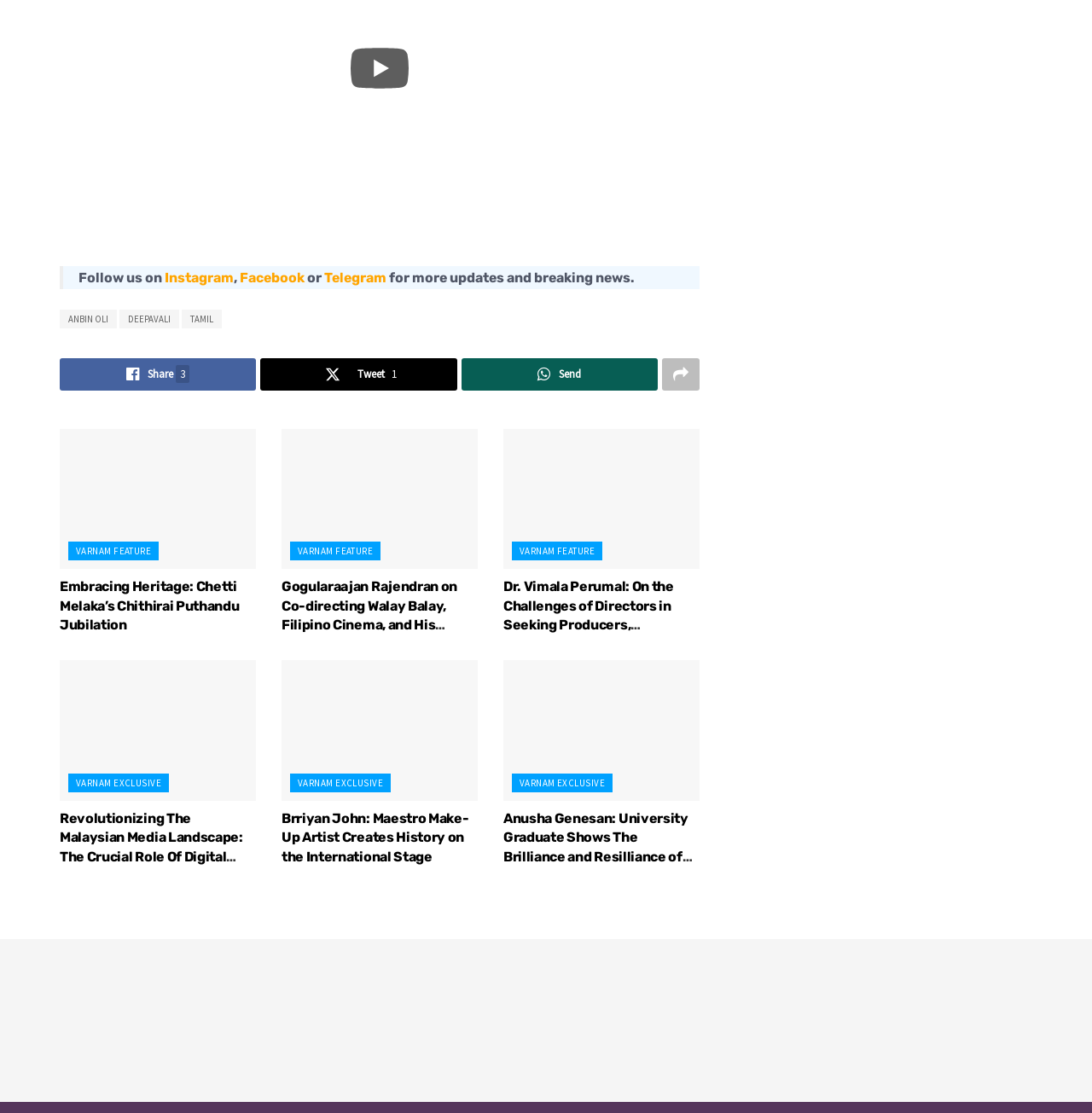Locate the bounding box coordinates of the segment that needs to be clicked to meet this instruction: "Follow us on Instagram".

[0.151, 0.242, 0.214, 0.257]